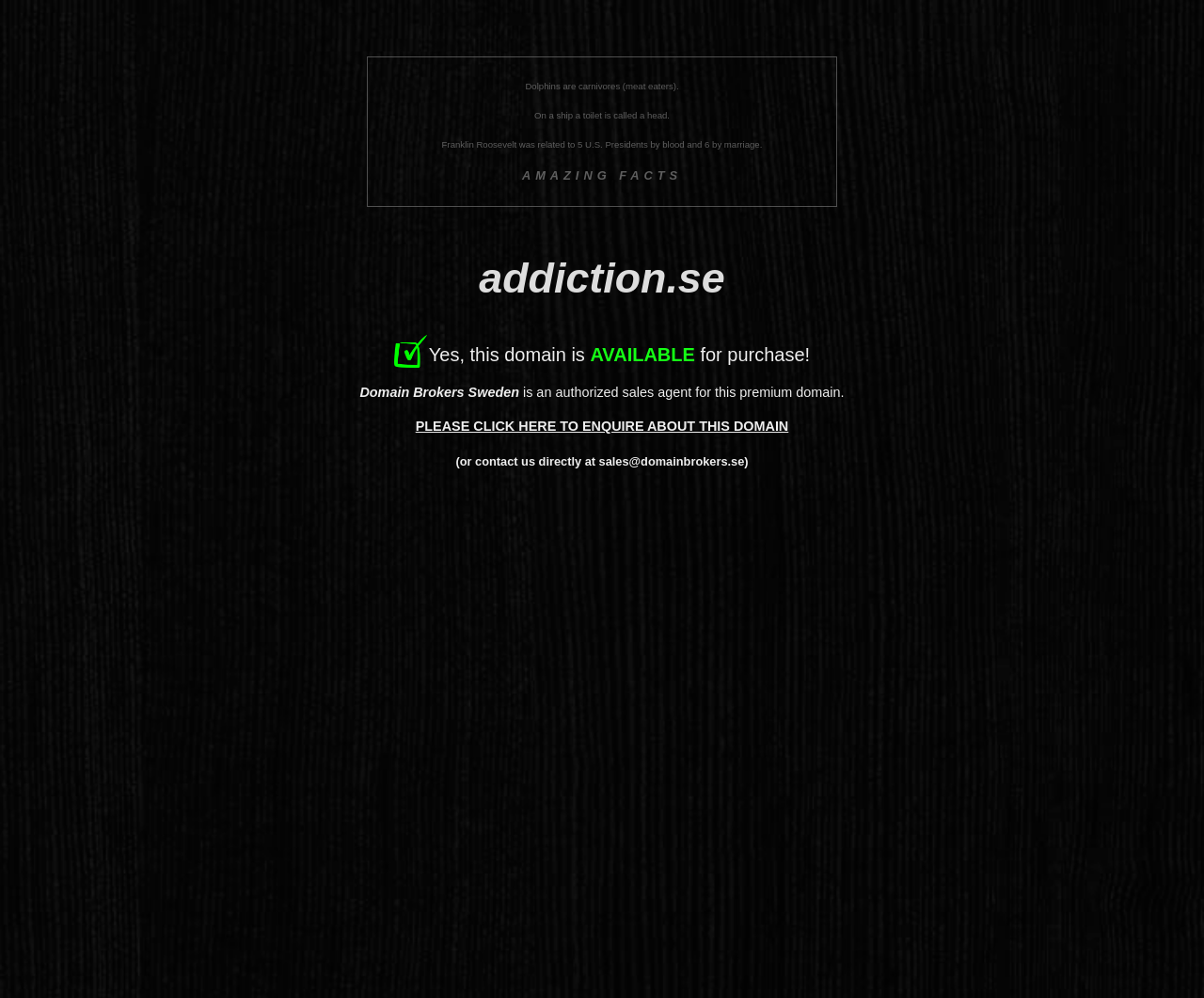Please respond in a single word or phrase: 
What is the name of the authorized sales agent?

Domain Brokers Sweden